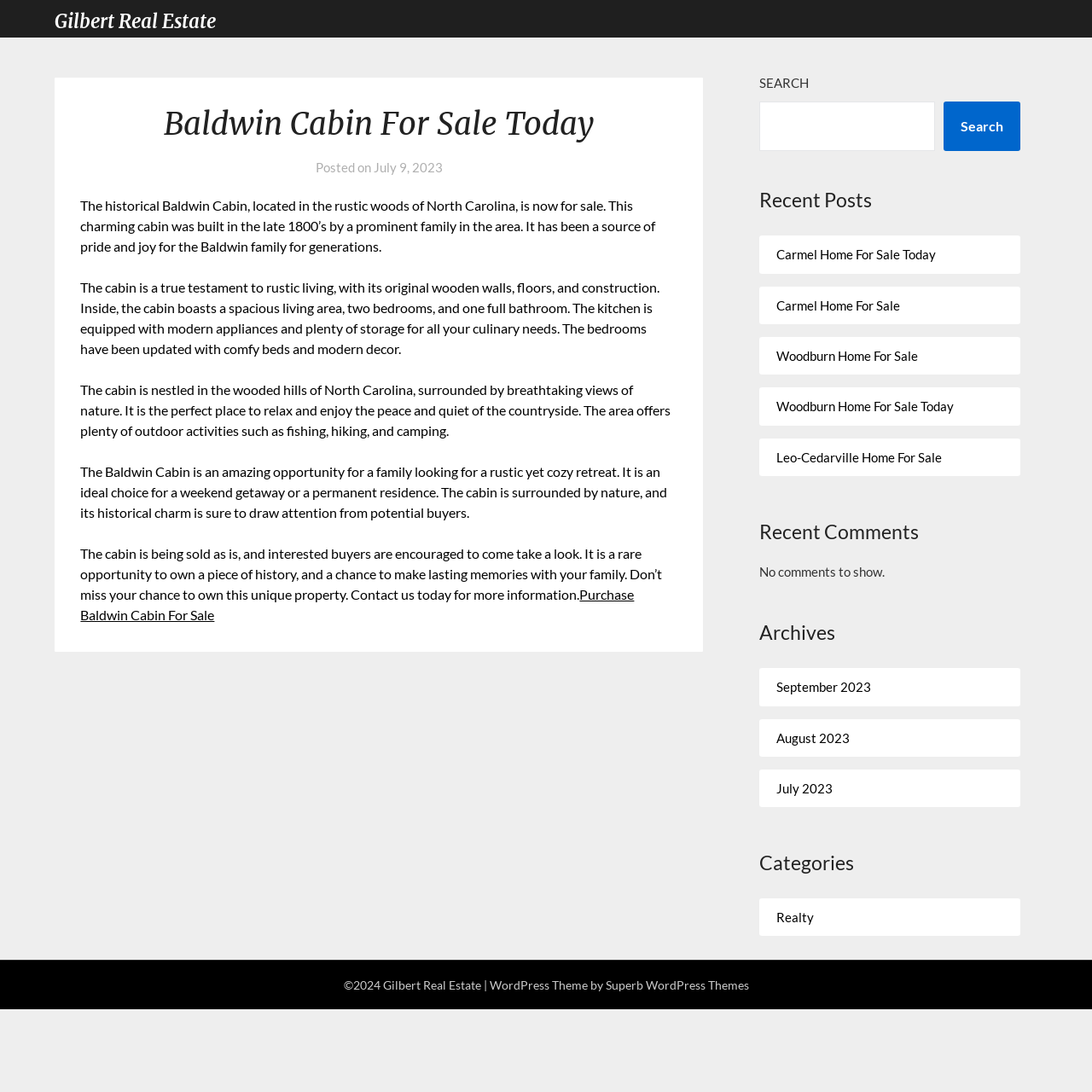Please find the bounding box coordinates of the section that needs to be clicked to achieve this instruction: "View archives".

[0.696, 0.566, 0.934, 0.594]